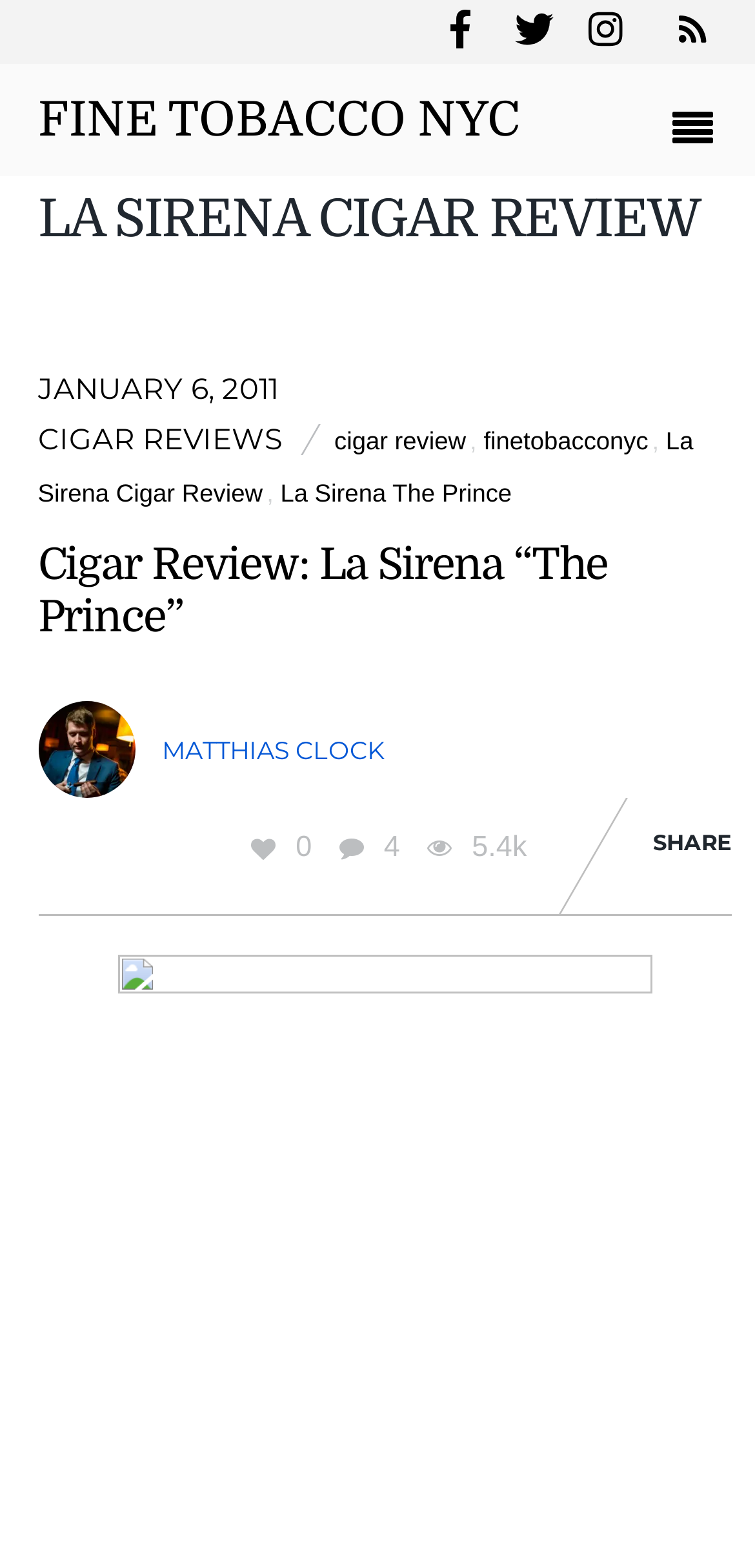Locate the bounding box coordinates of the element I should click to achieve the following instruction: "Read La Sirena Cigar Review".

[0.05, 0.272, 0.918, 0.324]